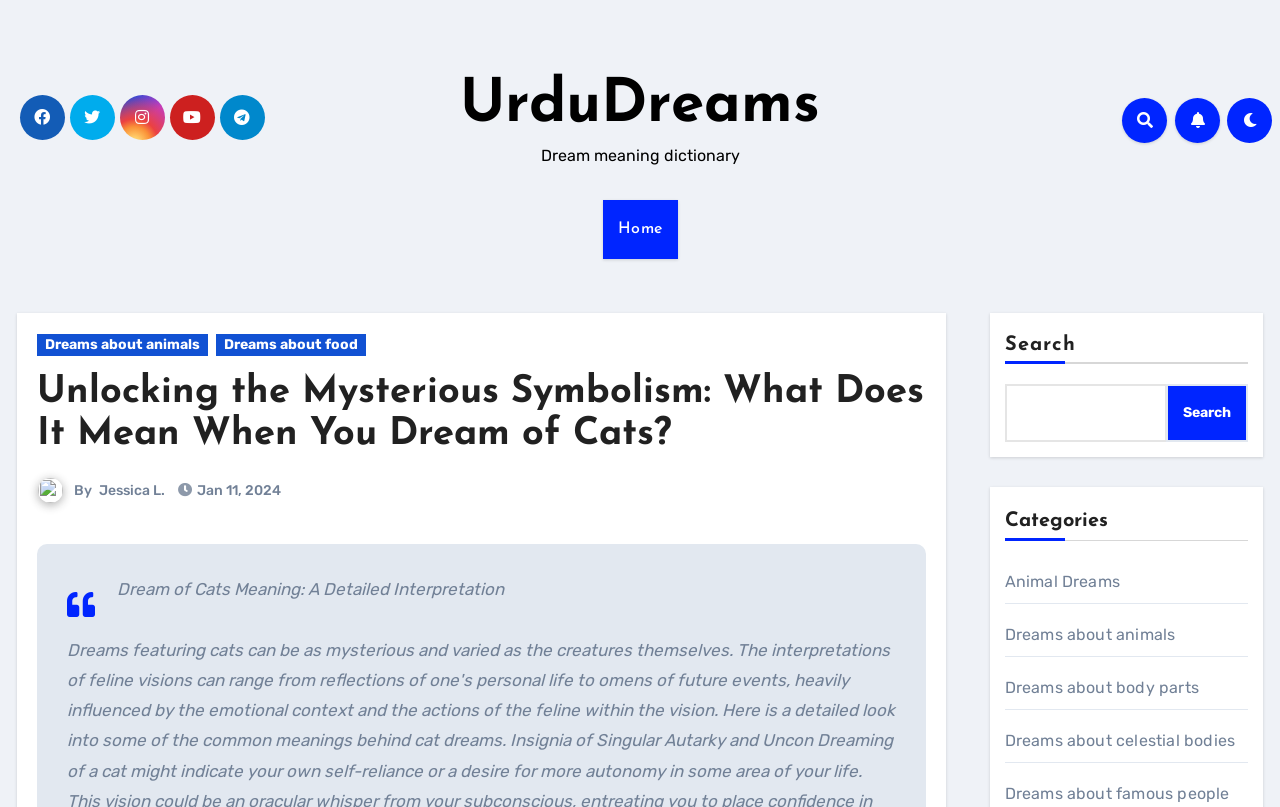Determine the bounding box coordinates for the element that should be clicked to follow this instruction: "Go to the home page". The coordinates should be given as four float numbers between 0 and 1, in the format [left, top, right, bottom].

[0.471, 0.248, 0.529, 0.321]